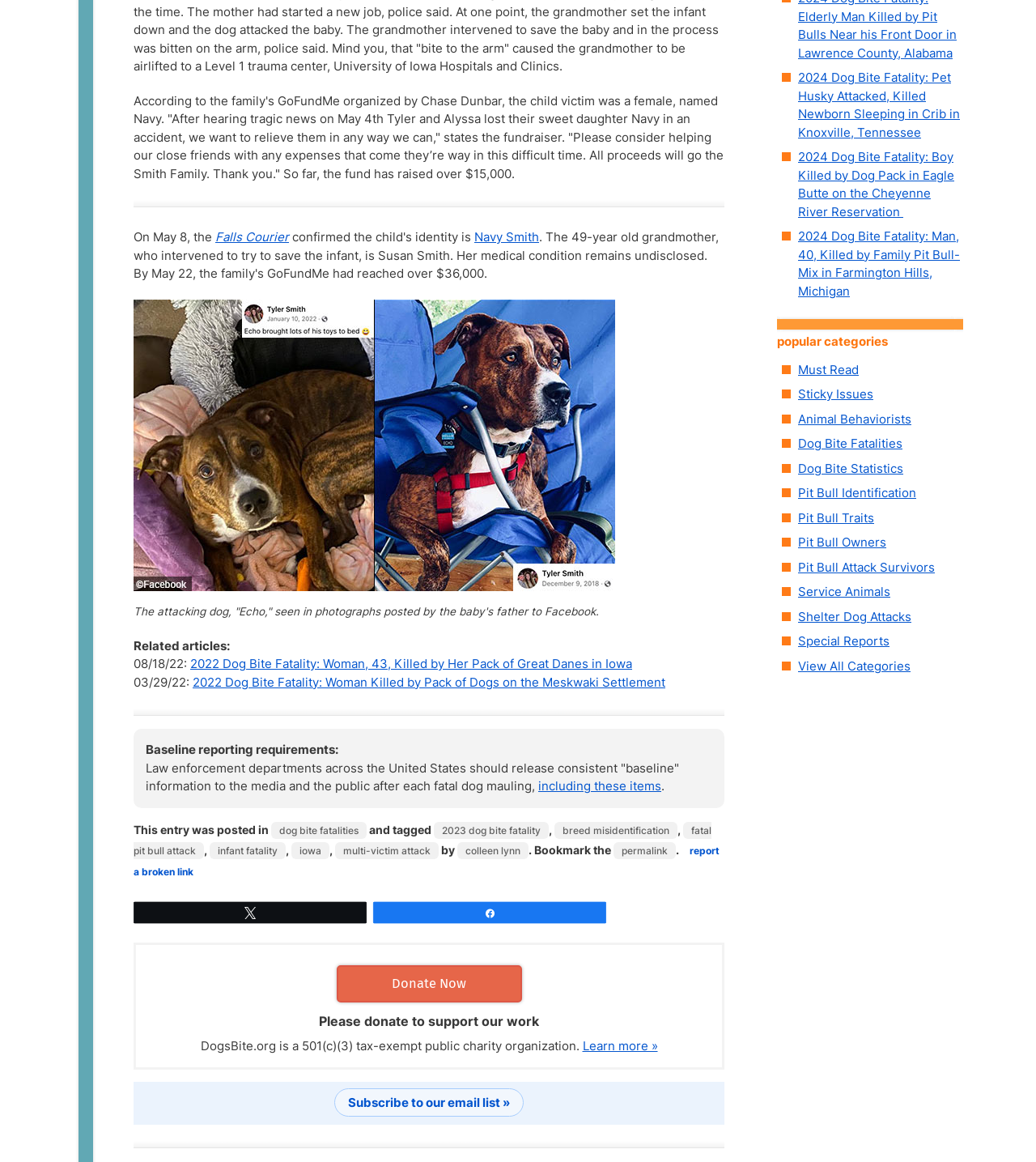Determine the bounding box coordinates for the UI element with the following description: "To learn more see TOS.". The coordinates should be four float numbers between 0 and 1, represented as [left, top, right, bottom].

None